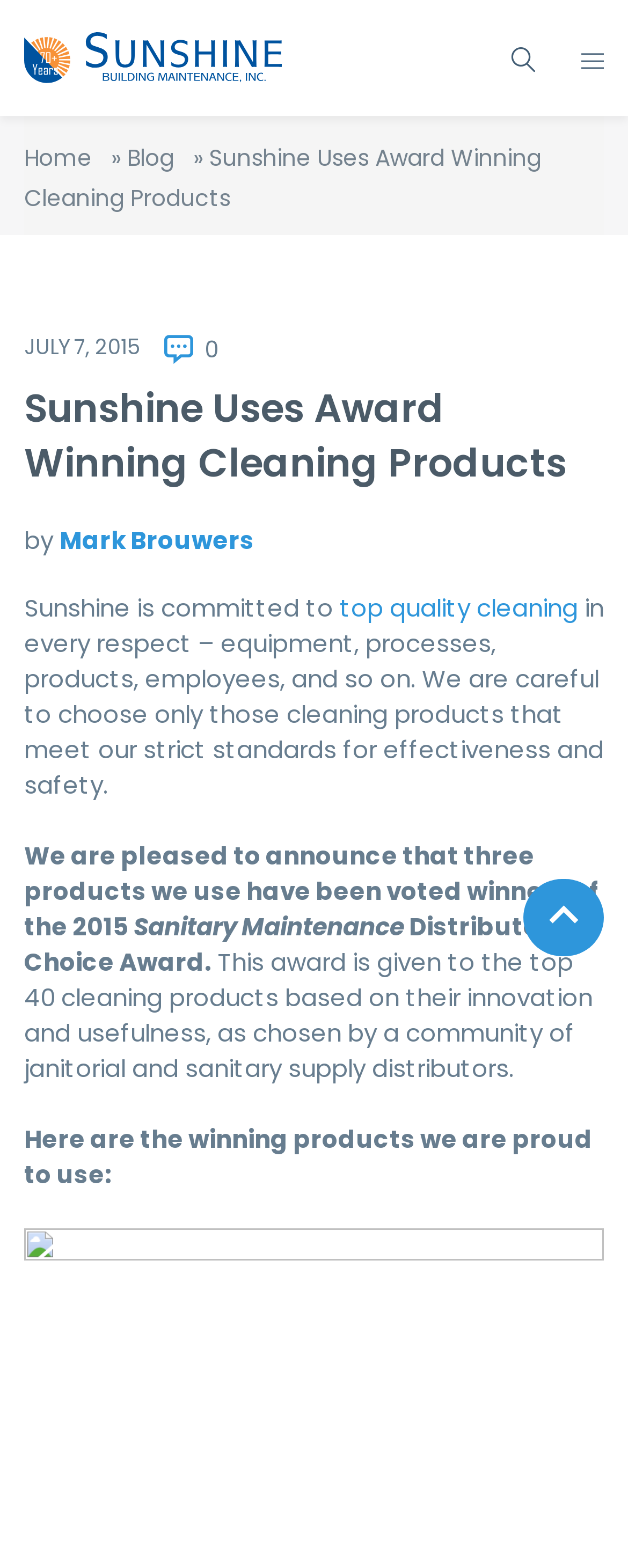What award did three products used by Sunshine win?
Using the information presented in the image, please offer a detailed response to the question.

According to the webpage, three products used by Sunshine won the 2015 Distributors Choice Award, which is given to the top 40 cleaning products based on their innovation and usefulness, as chosen by a community of janitorial and sanitary supply distributors.